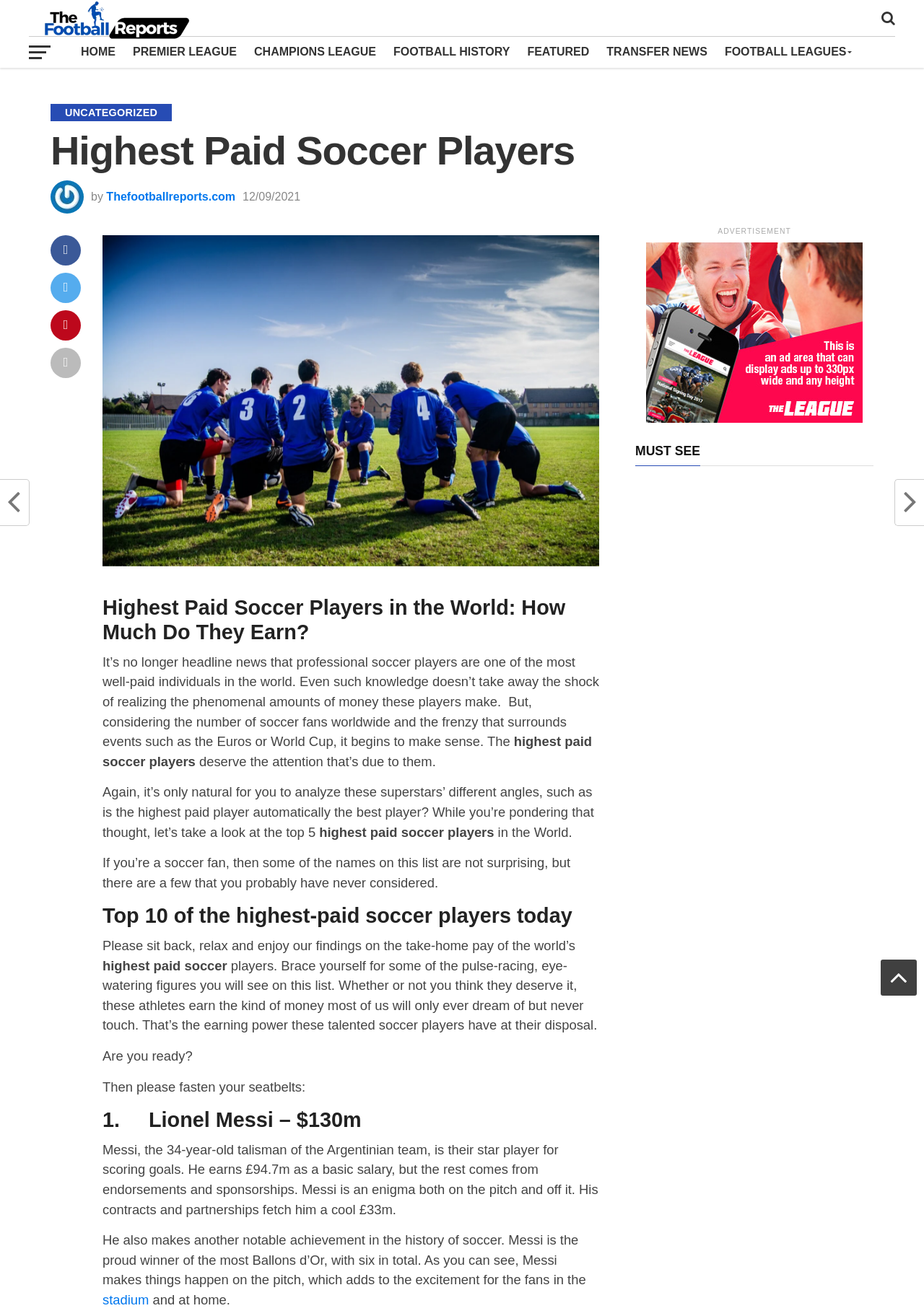Select the bounding box coordinates of the element I need to click to carry out the following instruction: "Learn about the most stylish footballers of all time".

[0.326, 0.716, 0.466, 0.733]